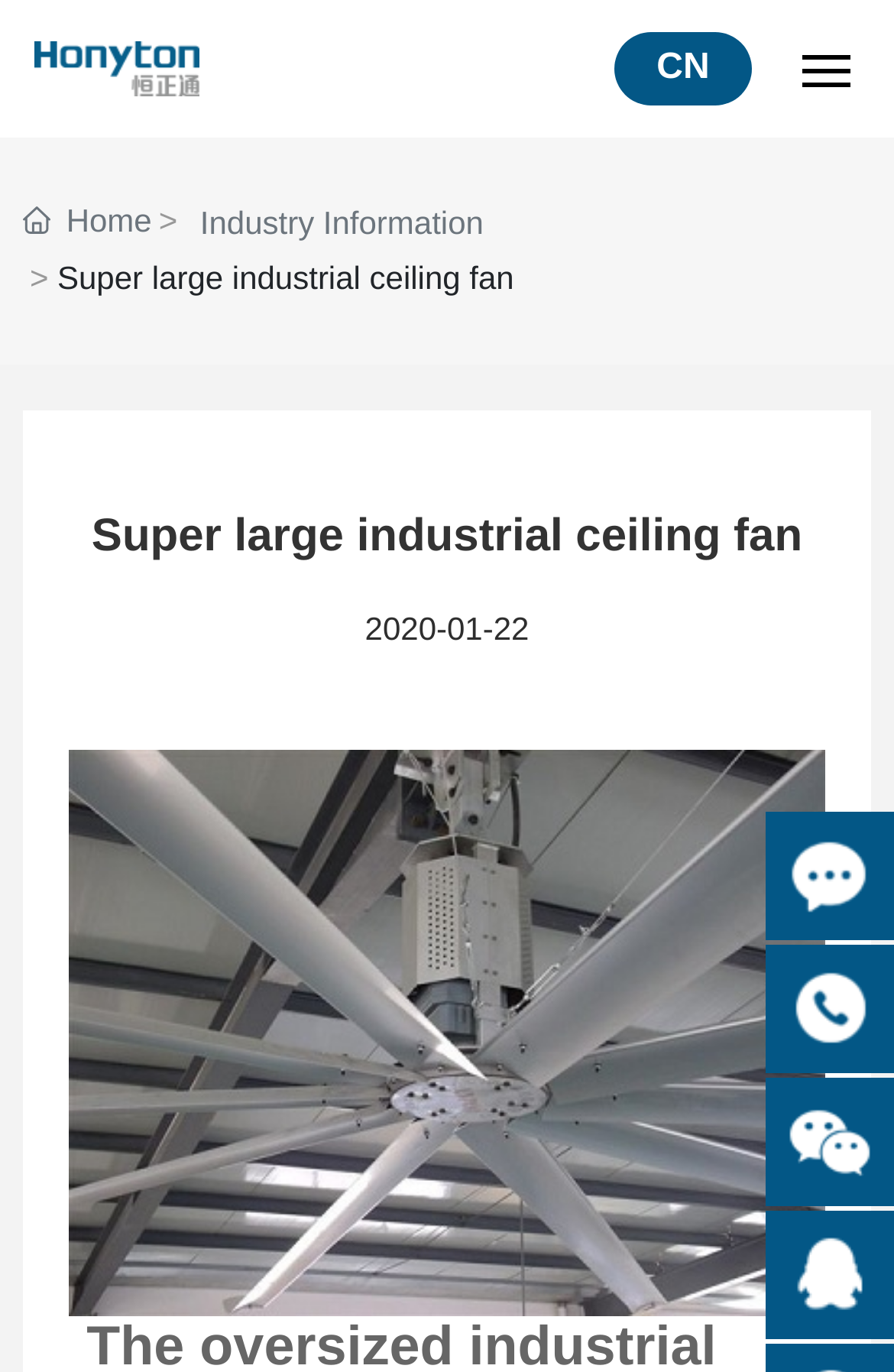Please identify the bounding box coordinates of the element's region that needs to be clicked to fulfill the following instruction: "Contact the company". The bounding box coordinates should consist of four float numbers between 0 and 1, i.e., [left, top, right, bottom].

[0.051, 0.836, 0.949, 0.872]